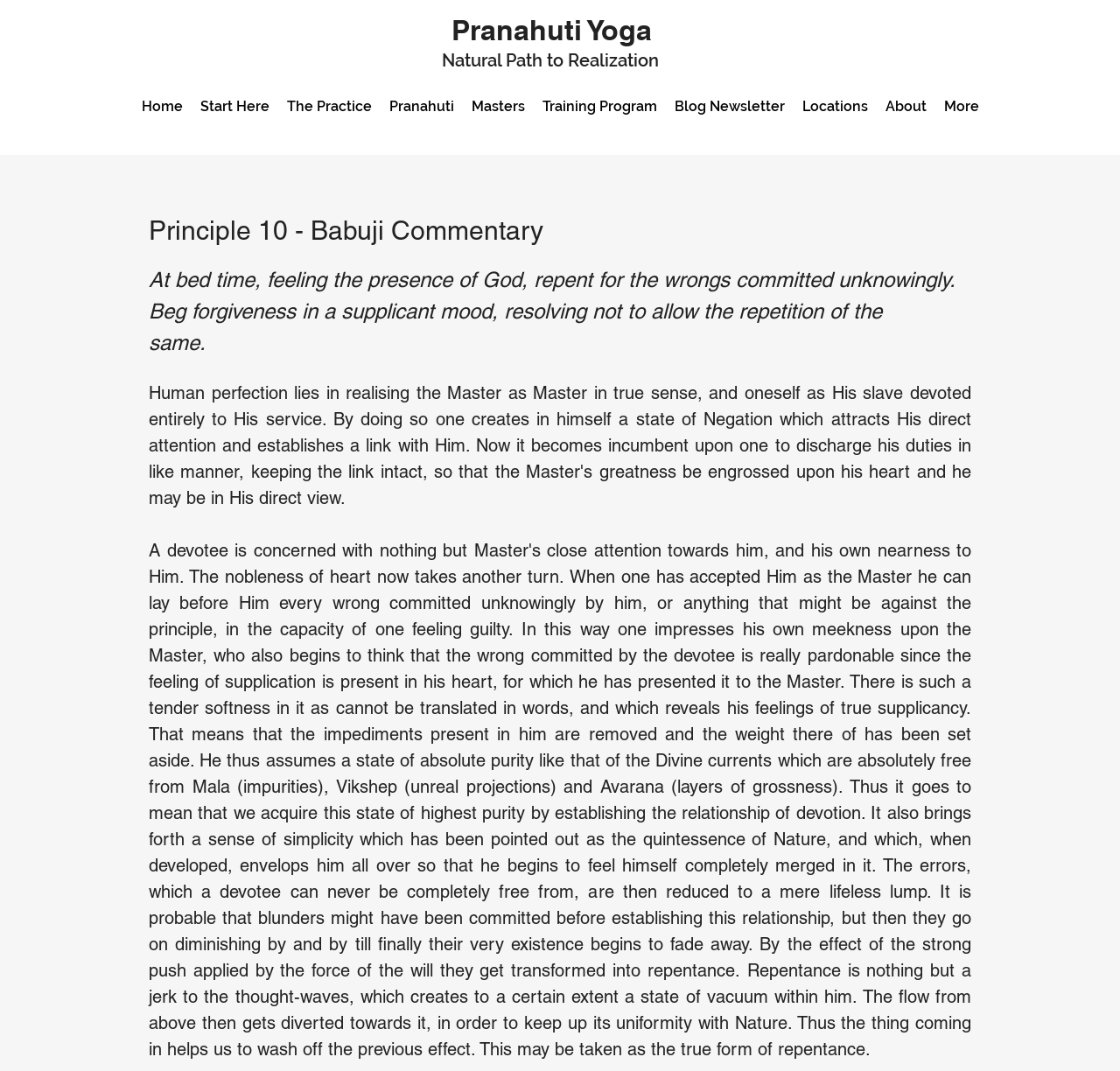What is the purpose of the 'Start Here' link?
Answer with a single word or phrase, using the screenshot for reference.

To begin